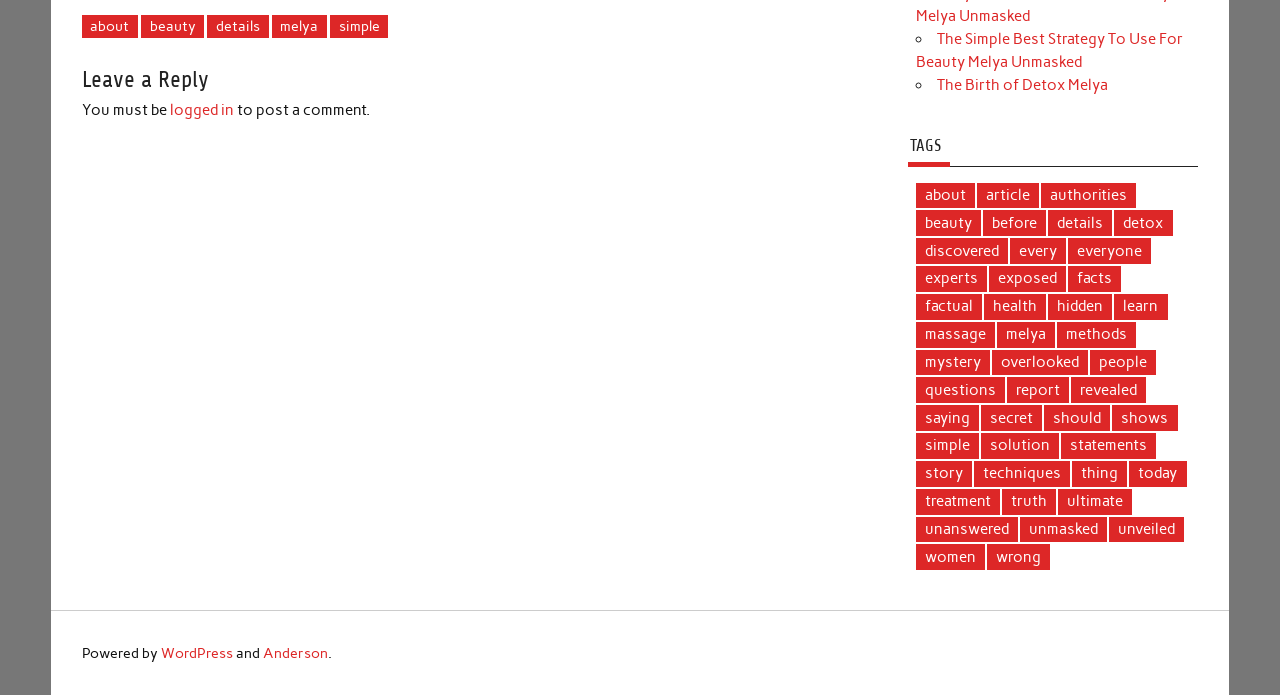Identify the bounding box coordinates for the UI element mentioned here: "parent_node: Sign up for updates:". Provide the coordinates as four float values between 0 and 1, i.e., [left, top, right, bottom].

None